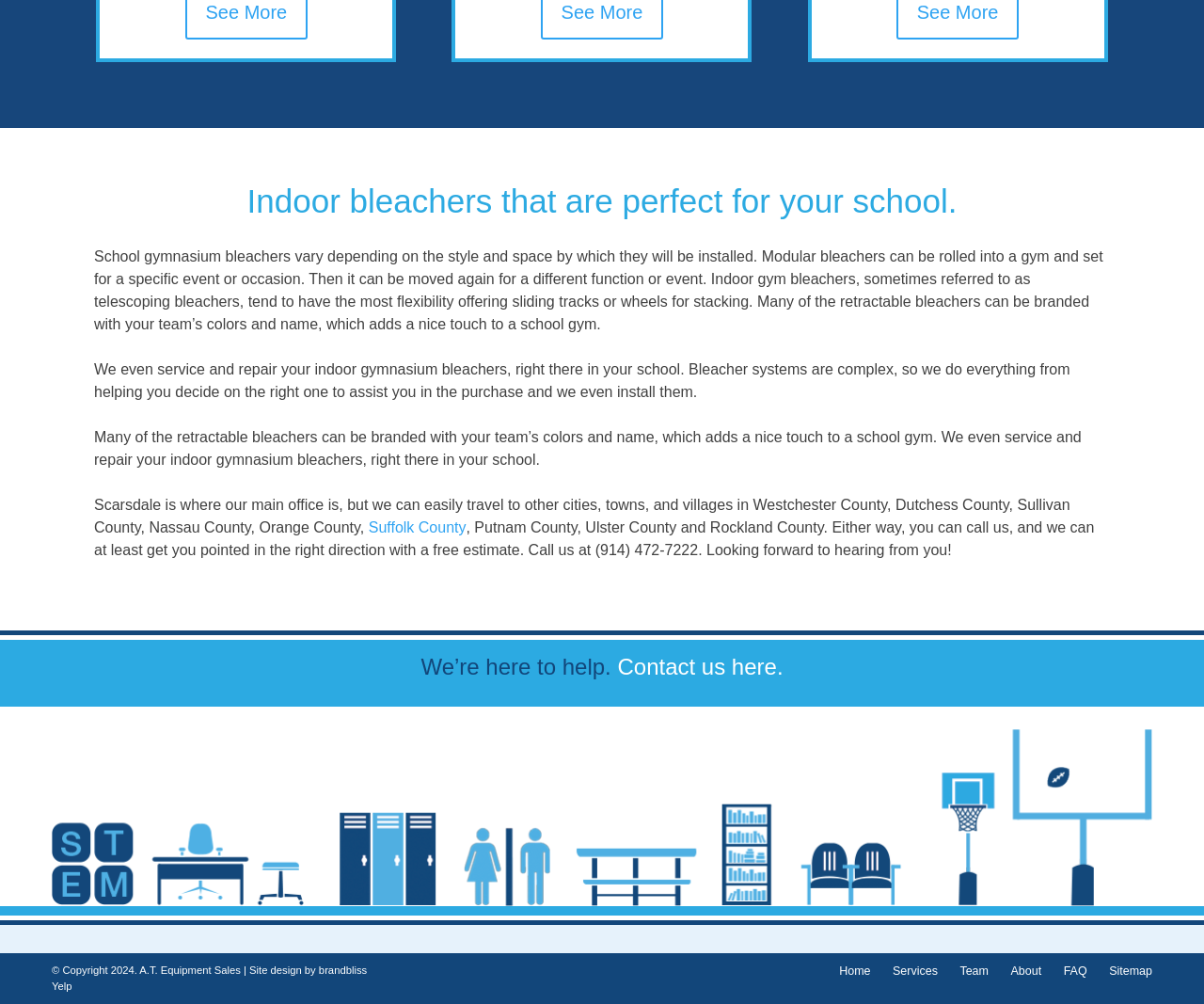Specify the bounding box coordinates of the area to click in order to execute this command: 'Click the 'Contact us here.' link'. The coordinates should consist of four float numbers ranging from 0 to 1, and should be formatted as [left, top, right, bottom].

[0.513, 0.652, 0.65, 0.686]